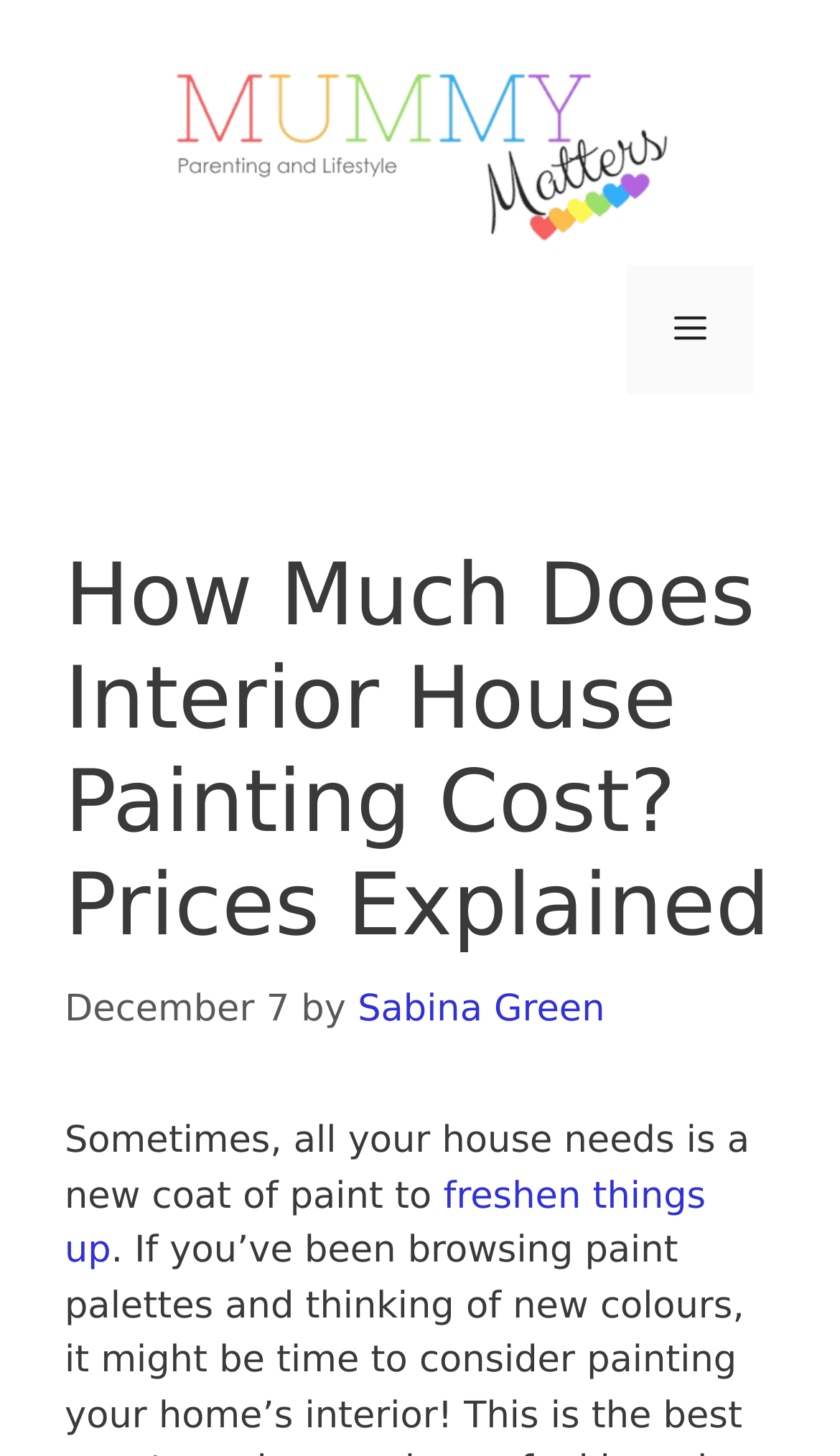Provide a brief response in the form of a single word or phrase:
What is the date of the article?

December 7